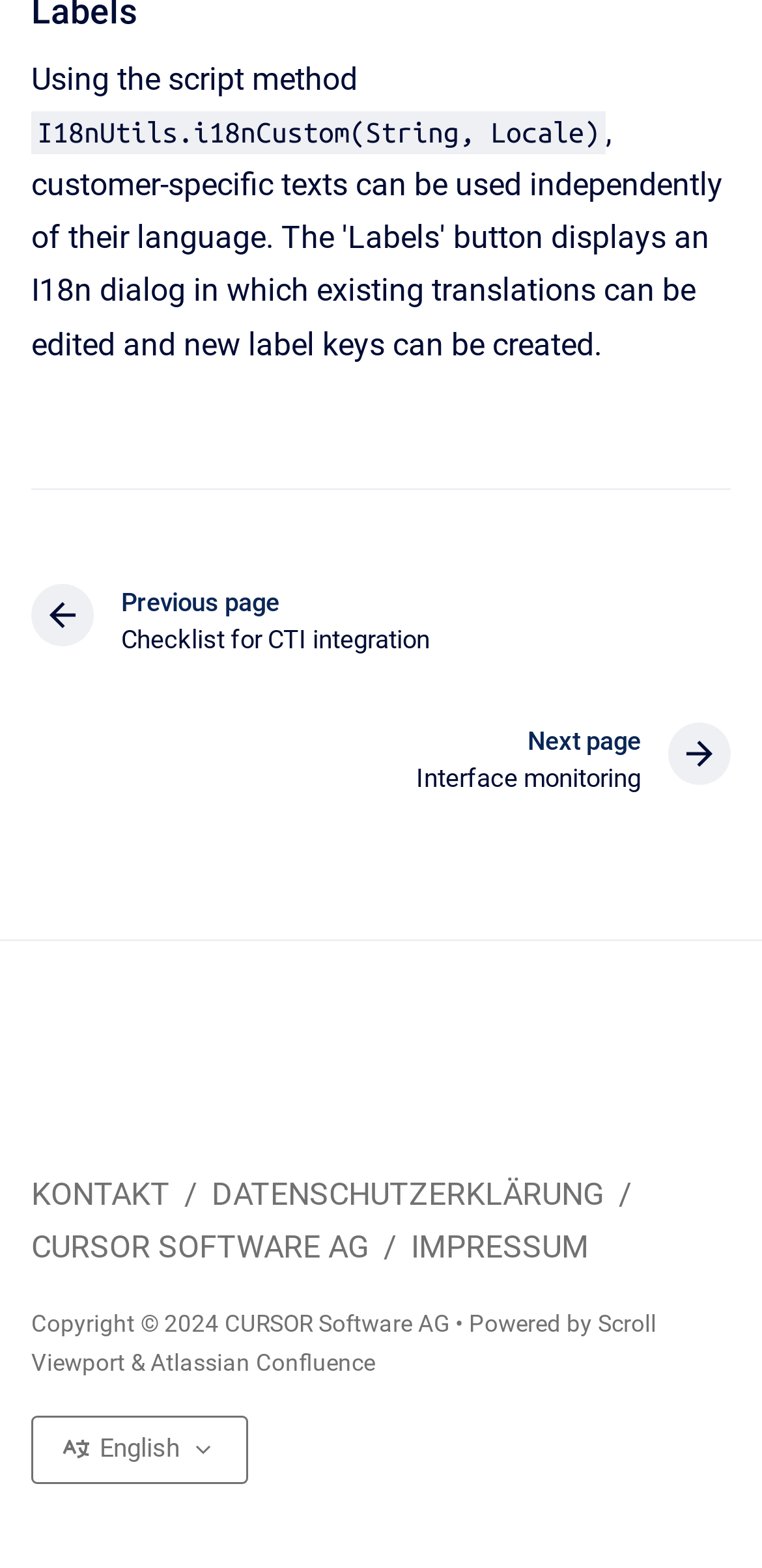What is the name of the software company mentioned at the bottom of the webpage?
Offer a detailed and full explanation in response to the question.

The link element with the text 'CURSOR SOFTWARE AG' is located at the bottom of the webpage, suggesting that it is the name of the software company responsible for the webpage.